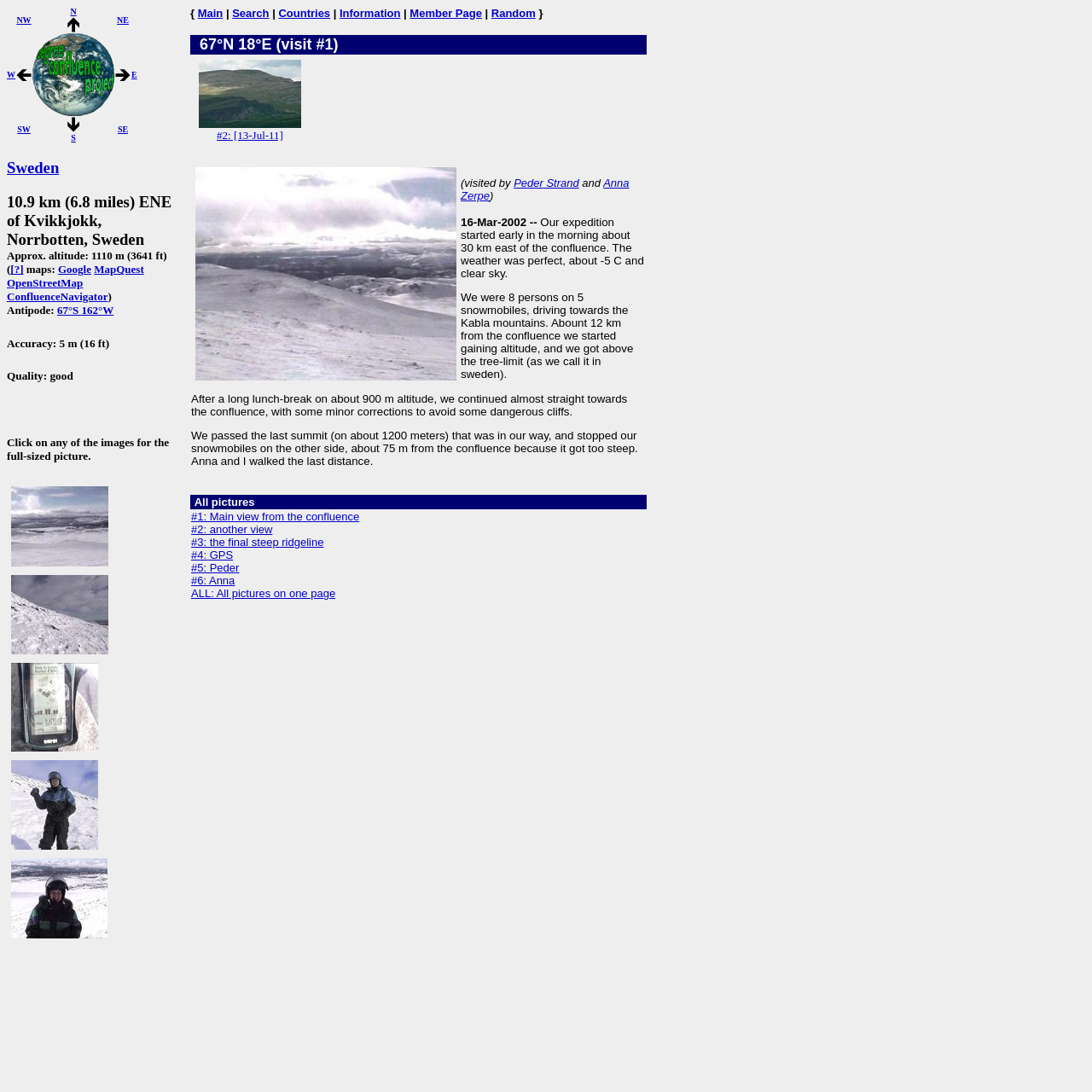Could you locate the bounding box coordinates for the section that should be clicked to accomplish this task: "Navigate to Home page".

None